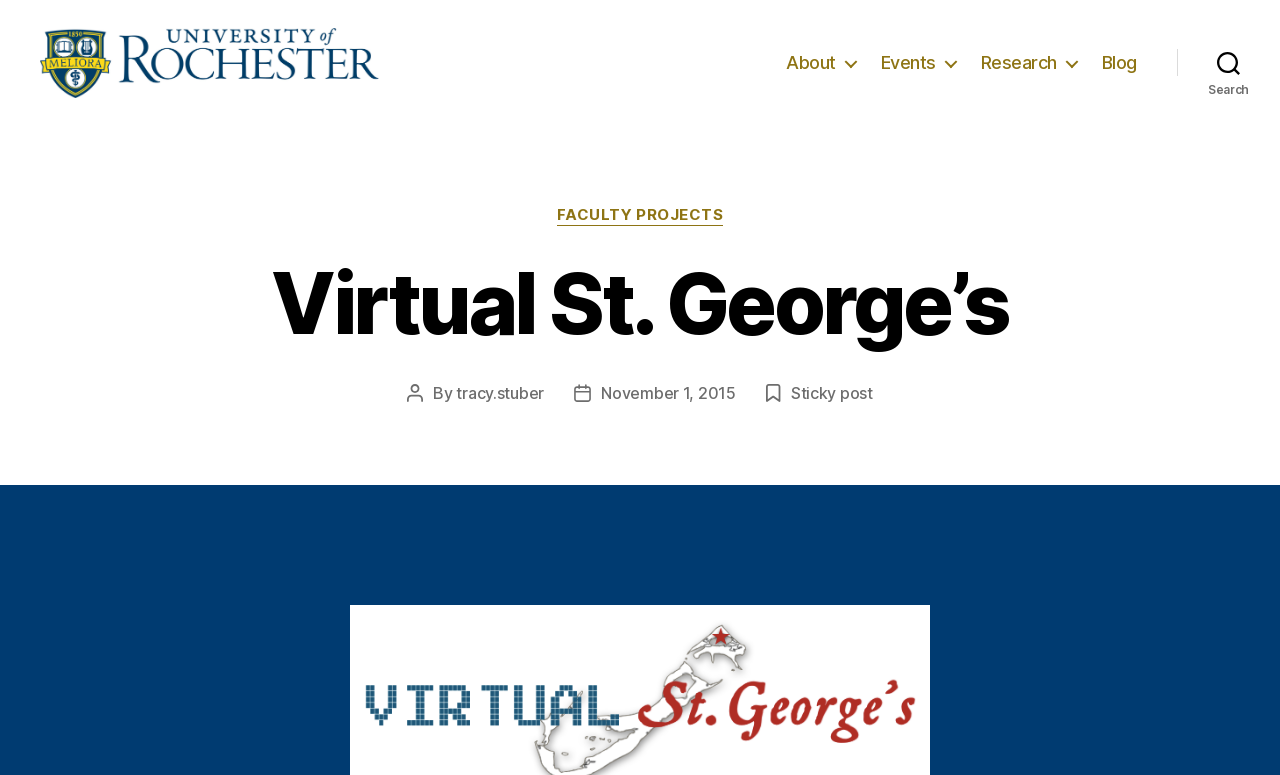When was the post published?
Using the image, answer in one word or phrase.

November 1, 2015